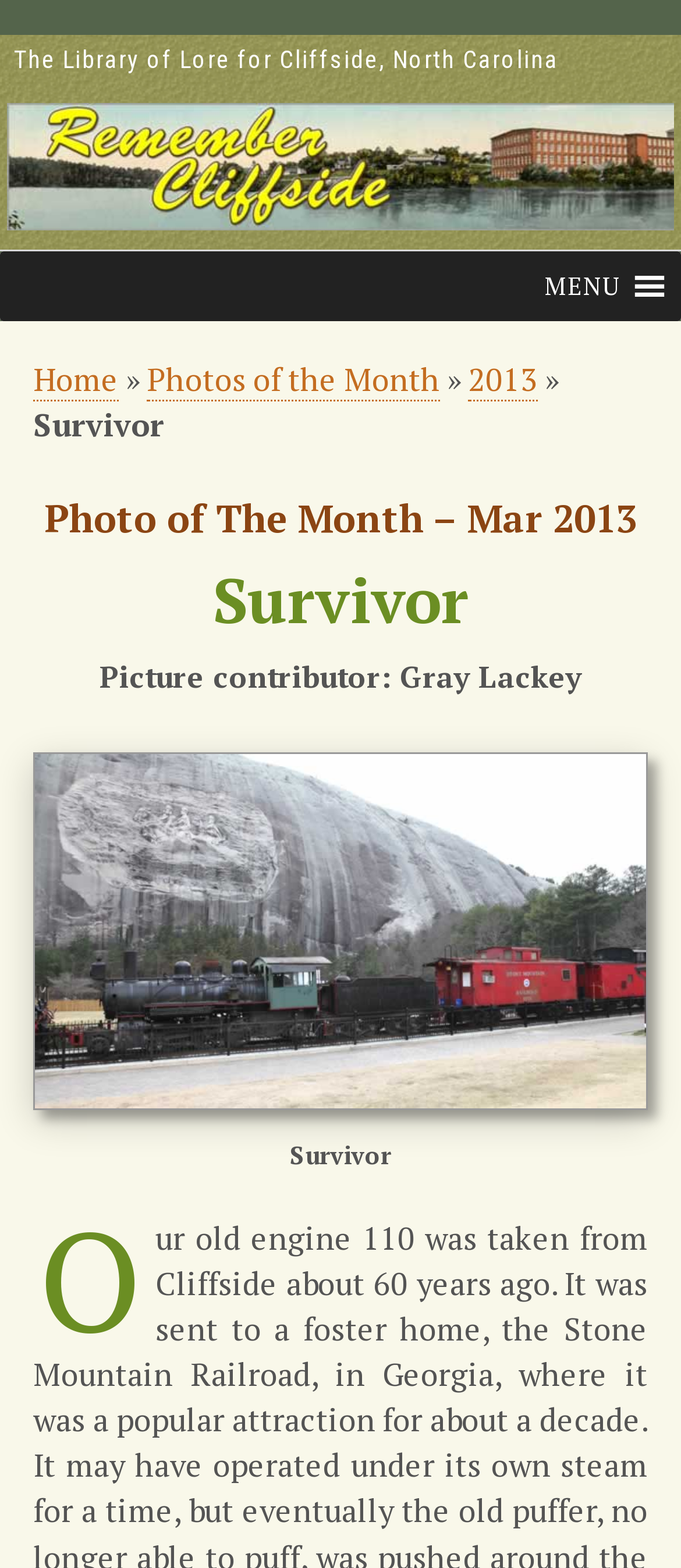What is the name of the mountain in the background of the photo?
From the screenshot, provide a brief answer in one word or phrase.

Stone Mountain